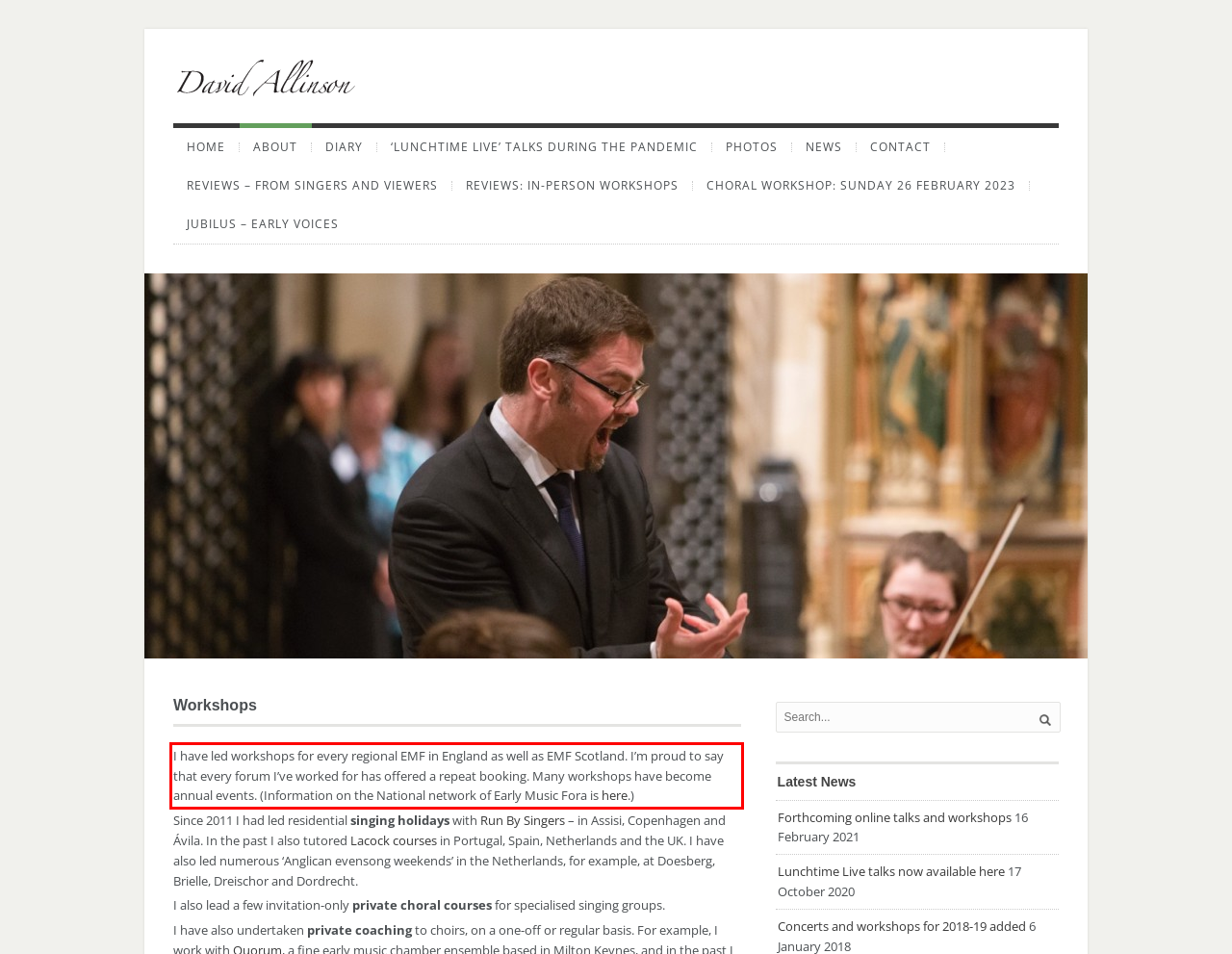Review the webpage screenshot provided, and perform OCR to extract the text from the red bounding box.

I have led workshops for every regional EMF in England as well as EMF Scotland. I’m proud to say that every forum I’ve worked for has offered a repeat booking. Many workshops have become annual events. (Information on the National network of Early Music Fora is here.)